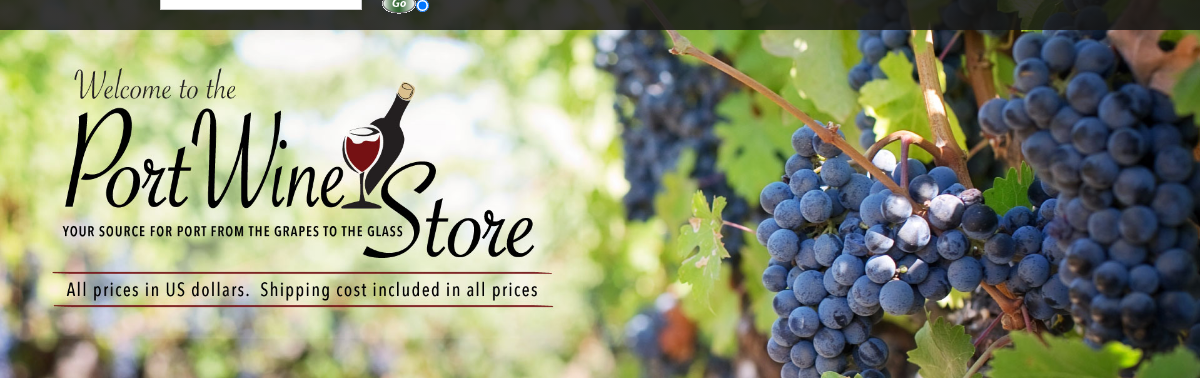Answer in one word or a short phrase: 
What is growing on the vines in the background?

Dark grapes